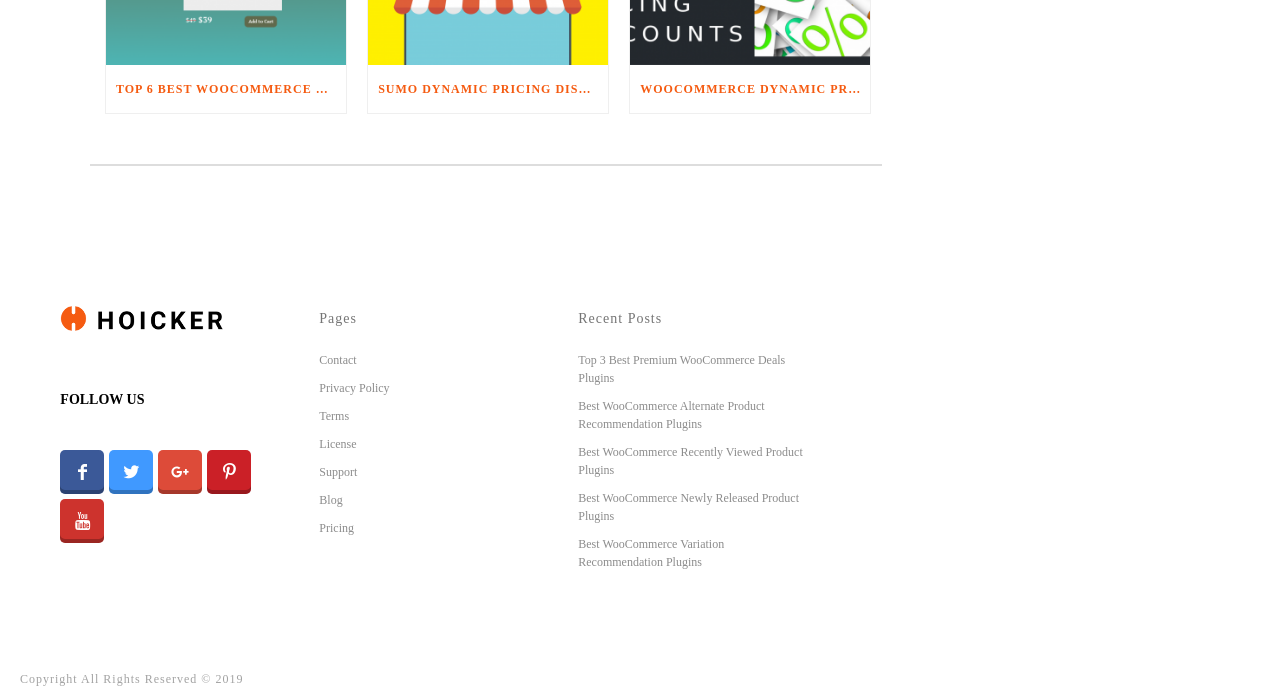Provide the bounding box coordinates of the HTML element this sentence describes: "WooCommerce Dynamic Pricing Discounts". The bounding box coordinates consist of four float numbers between 0 and 1, i.e., [left, top, right, bottom].

[0.492, 0.093, 0.68, 0.163]